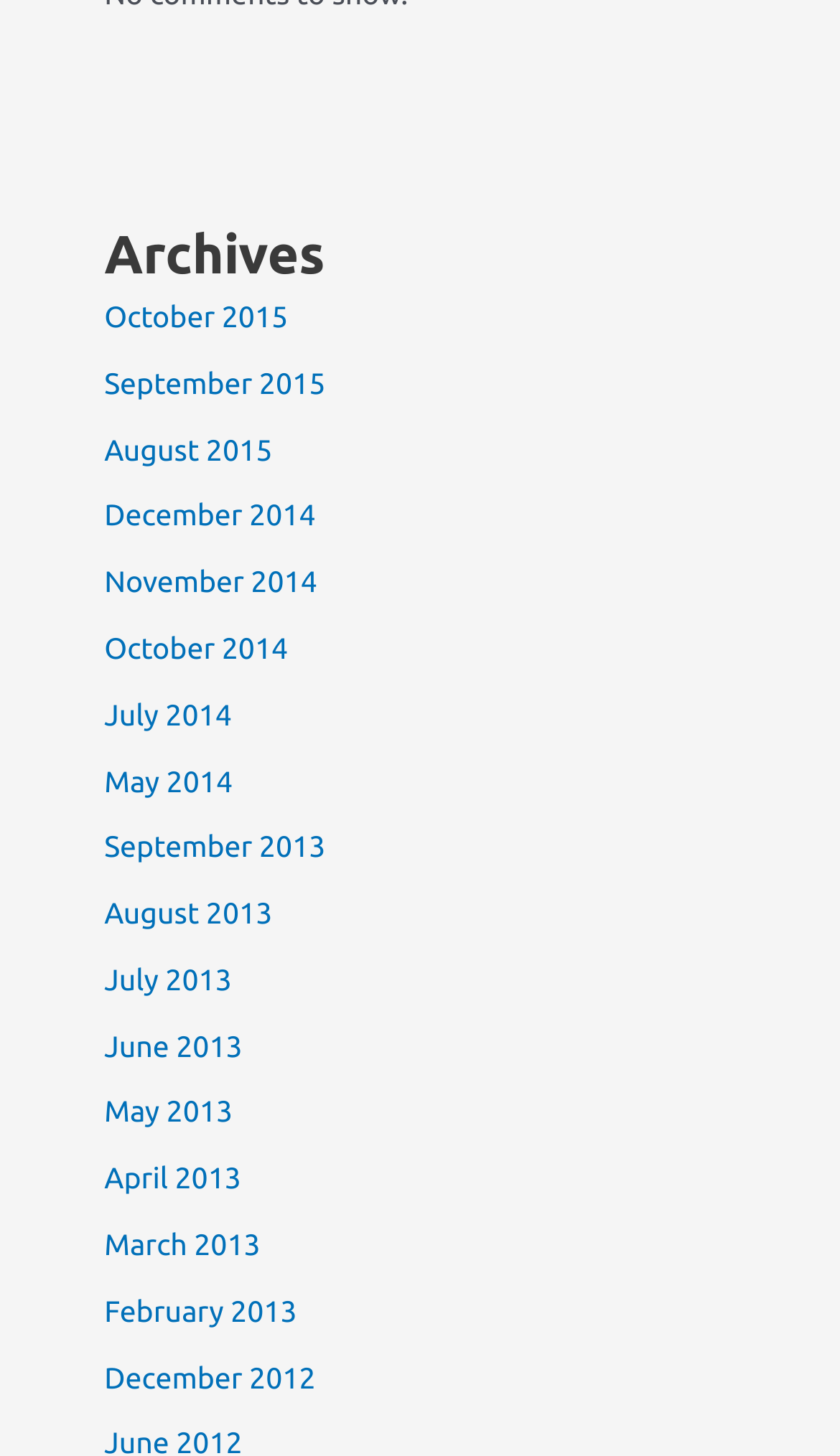How many links are there in the first quarter of 2015?
Examine the screenshot and reply with a single word or phrase.

2